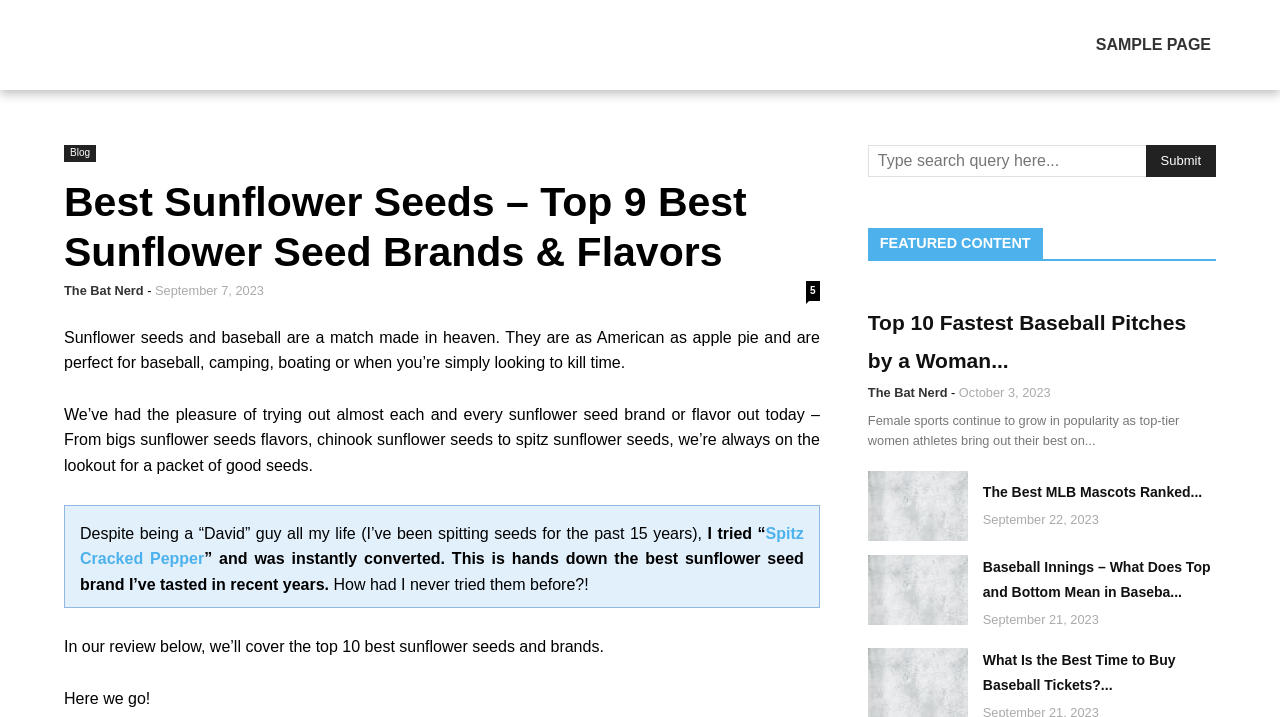Identify the first-level heading on the webpage and generate its text content.

Best Sunflower Seeds – Top 9 Best Sunflower Seed Brands & Flavors